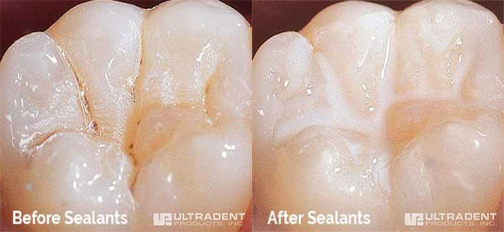What is the difference between the tooth's surface before and after sealants?
Give a detailed and exhaustive answer to the question.

The image provides a clear comparison of the tooth's surface before and after the application of sealants. Before sealants, the tooth's surface is rough with visible grooves and crevices, whereas after sealants, the surface appears smooth and protected, illustrating the effectiveness of sealants in covering the grooves.